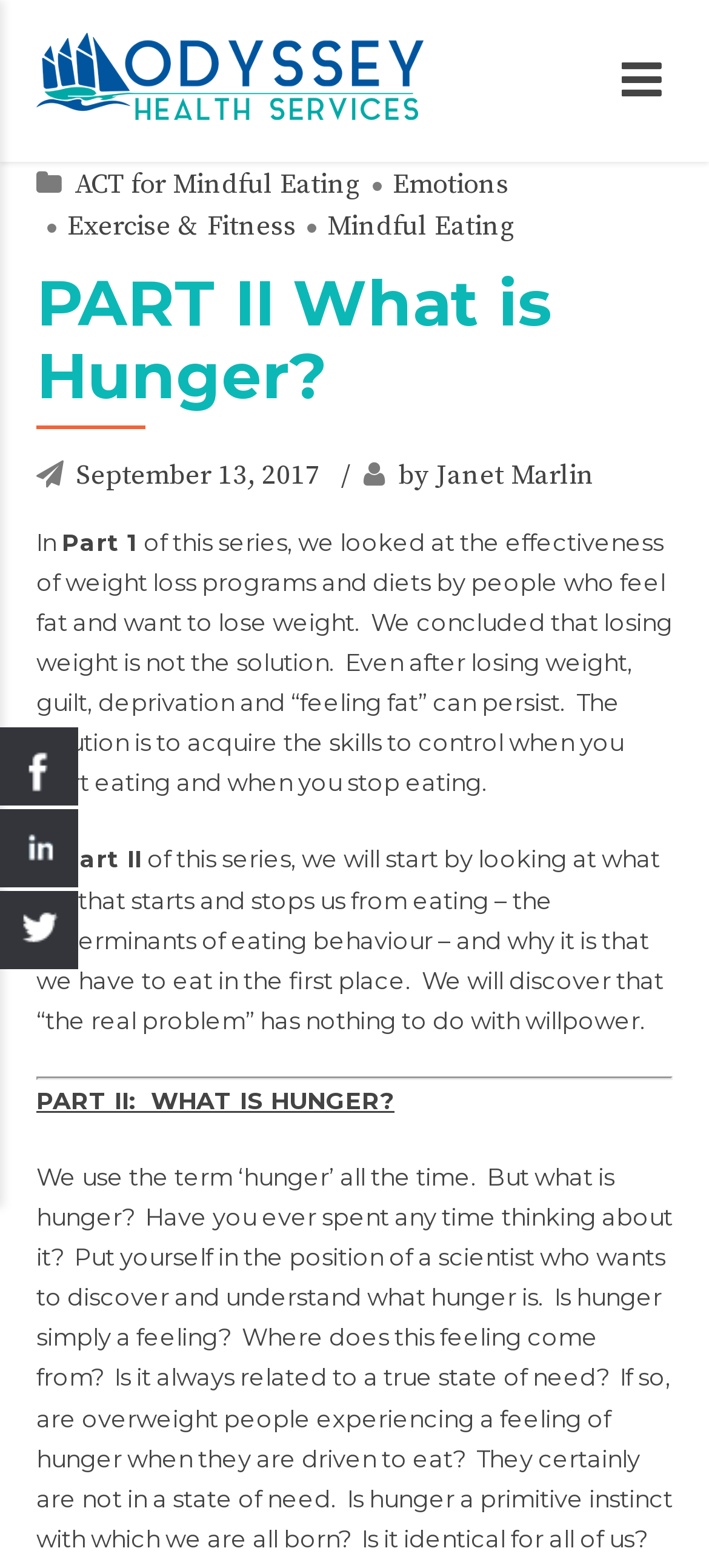Please study the image and answer the question comprehensively:
What is the topic of Part I in this series?

By analyzing the webpage content, we can see that Part I of this series is about weight loss programs and diets, as mentioned in the text 'In Part 1 of this series, we looked at the effectiveness of weight loss programs and diets...'.